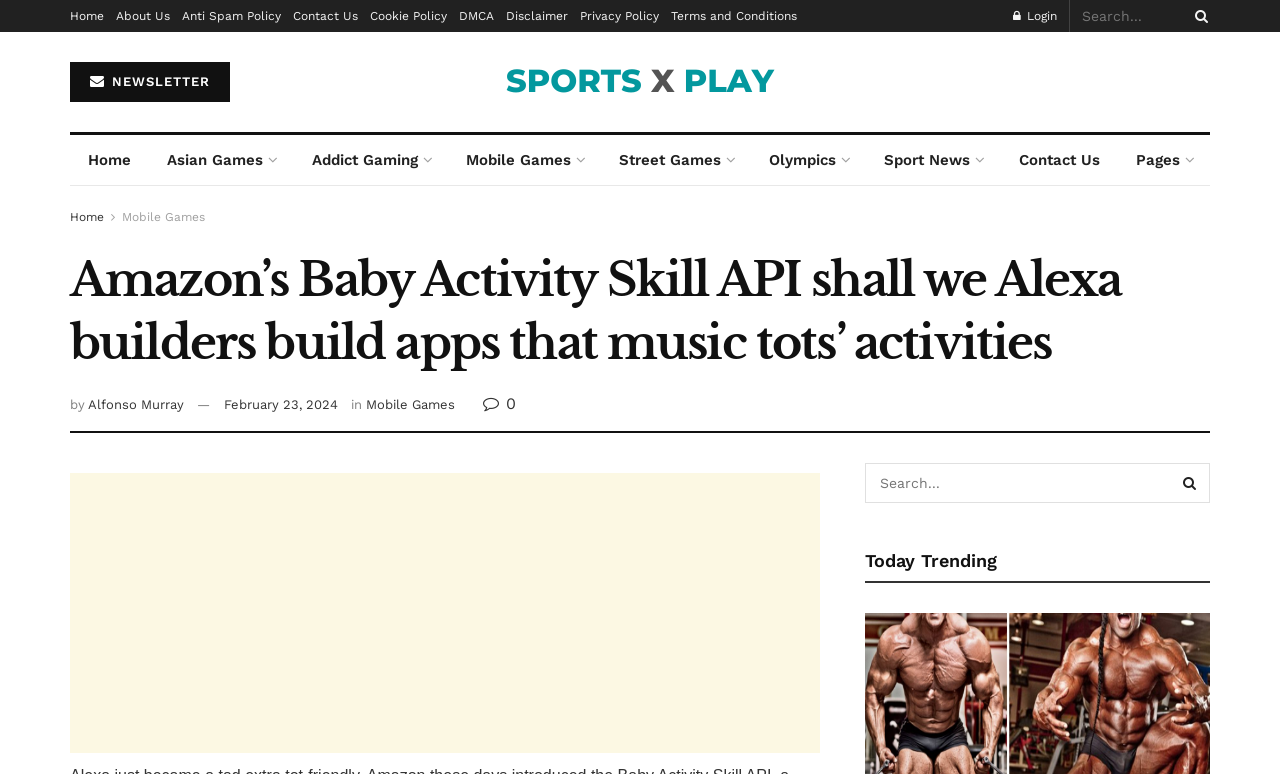Please locate the bounding box coordinates of the element's region that needs to be clicked to follow the instruction: "Click on Home". The bounding box coordinates should be provided as four float numbers between 0 and 1, i.e., [left, top, right, bottom].

[0.055, 0.0, 0.081, 0.041]